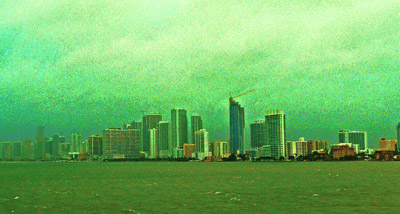What is reflected in the water in the foreground?
Using the image, give a concise answer in the form of a single word or short phrase.

muted tones of the sky